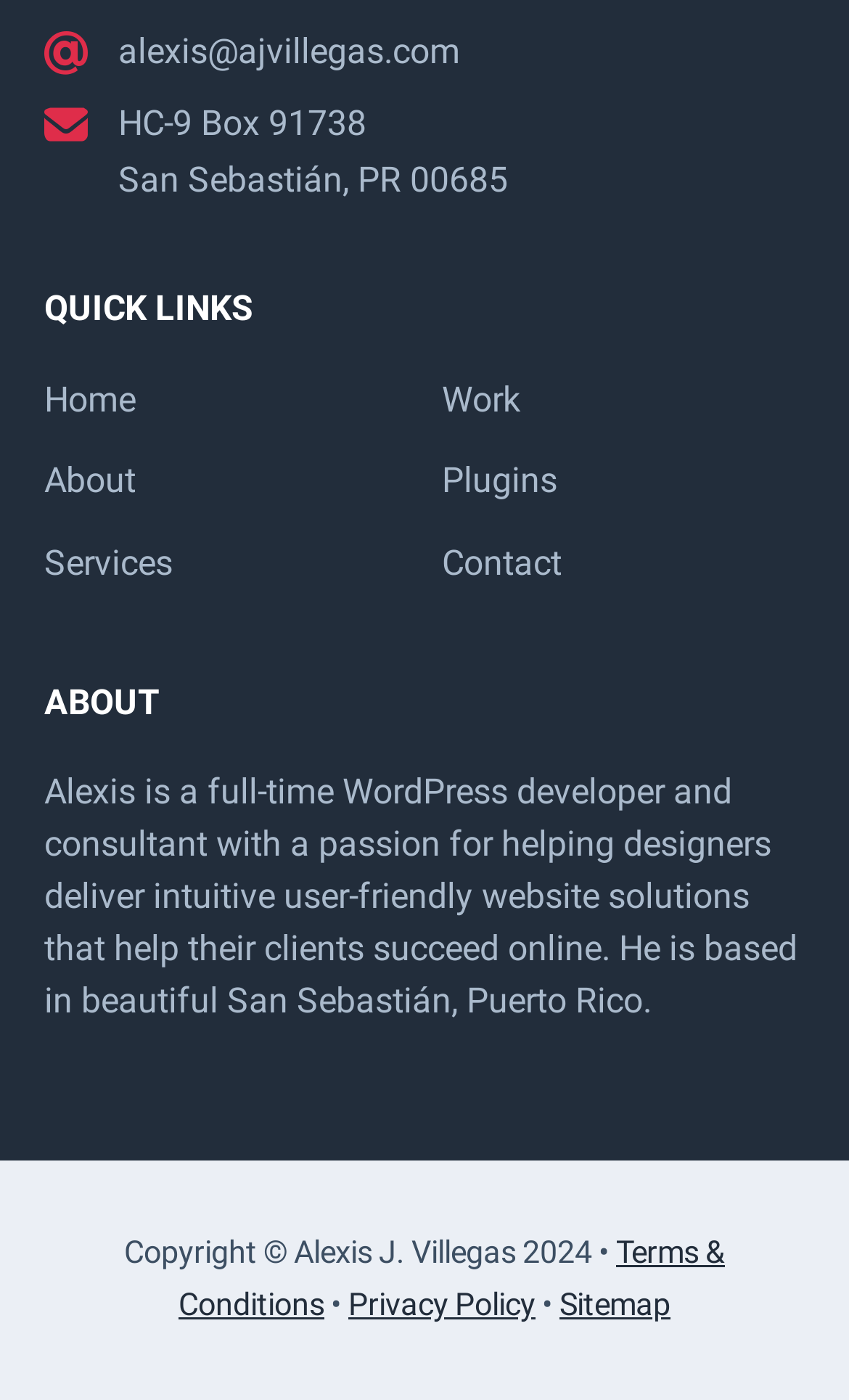Find the bounding box coordinates of the element to click in order to complete this instruction: "visit home page". The bounding box coordinates must be four float numbers between 0 and 1, denoted as [left, top, right, bottom].

[0.052, 0.271, 0.16, 0.3]